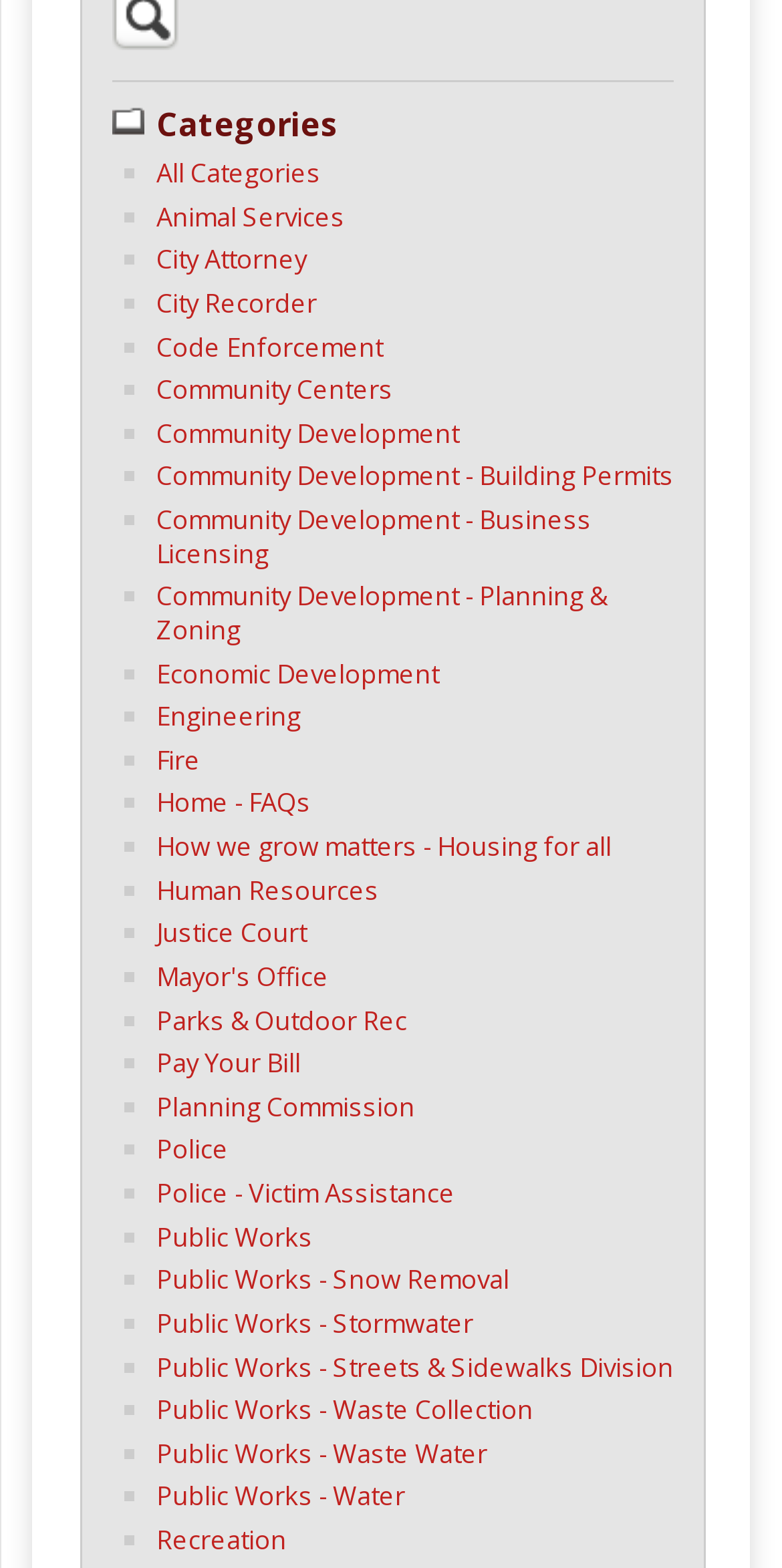Show the bounding box coordinates for the element that needs to be clicked to execute the following instruction: "Learn about Animal Services". Provide the coordinates in the form of four float numbers between 0 and 1, i.e., [left, top, right, bottom].

[0.2, 0.126, 0.441, 0.149]